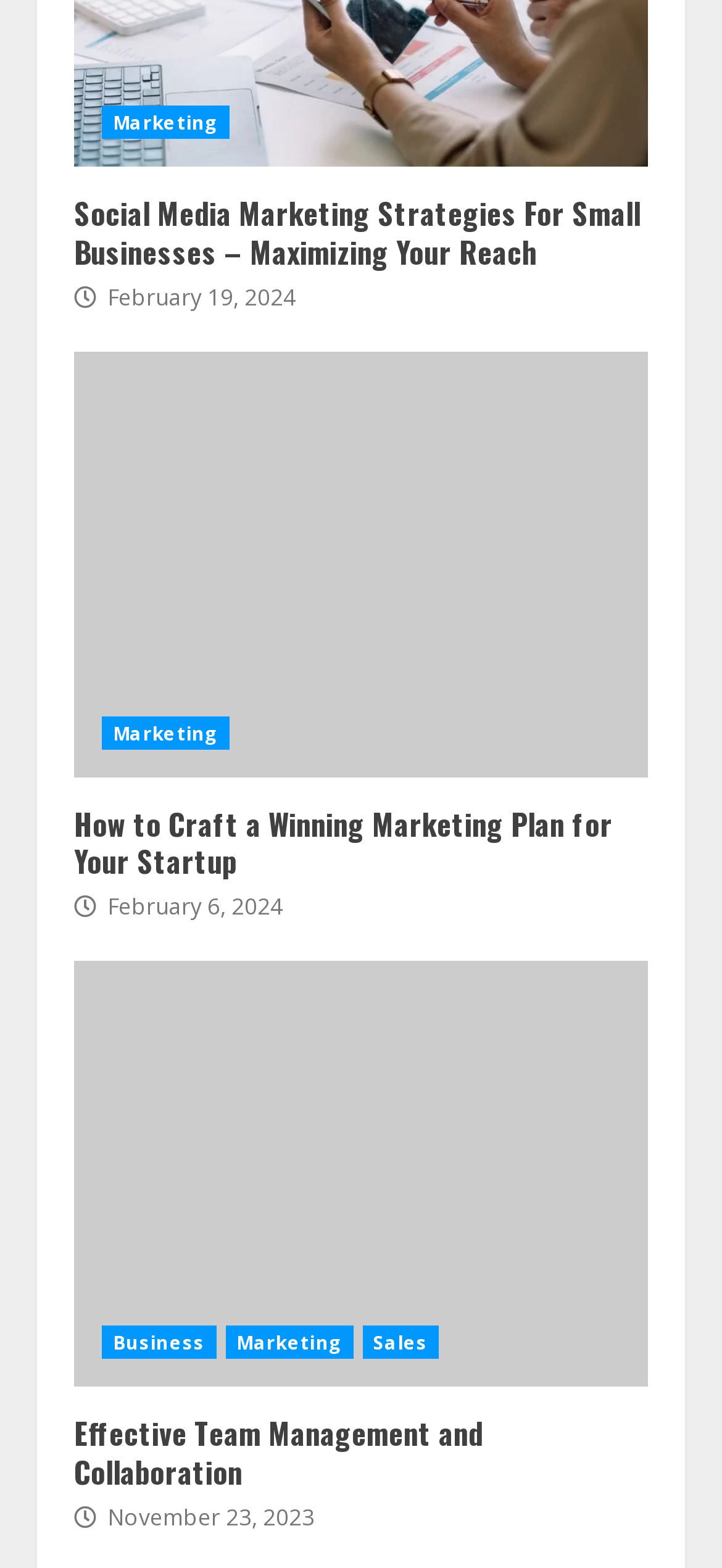Based on the element description Marketing, identify the bounding box coordinates for the UI element. The coordinates should be in the format (top-left x, top-left y, bottom-right x, bottom-right y) and within the 0 to 1 range.

[0.141, 0.067, 0.318, 0.089]